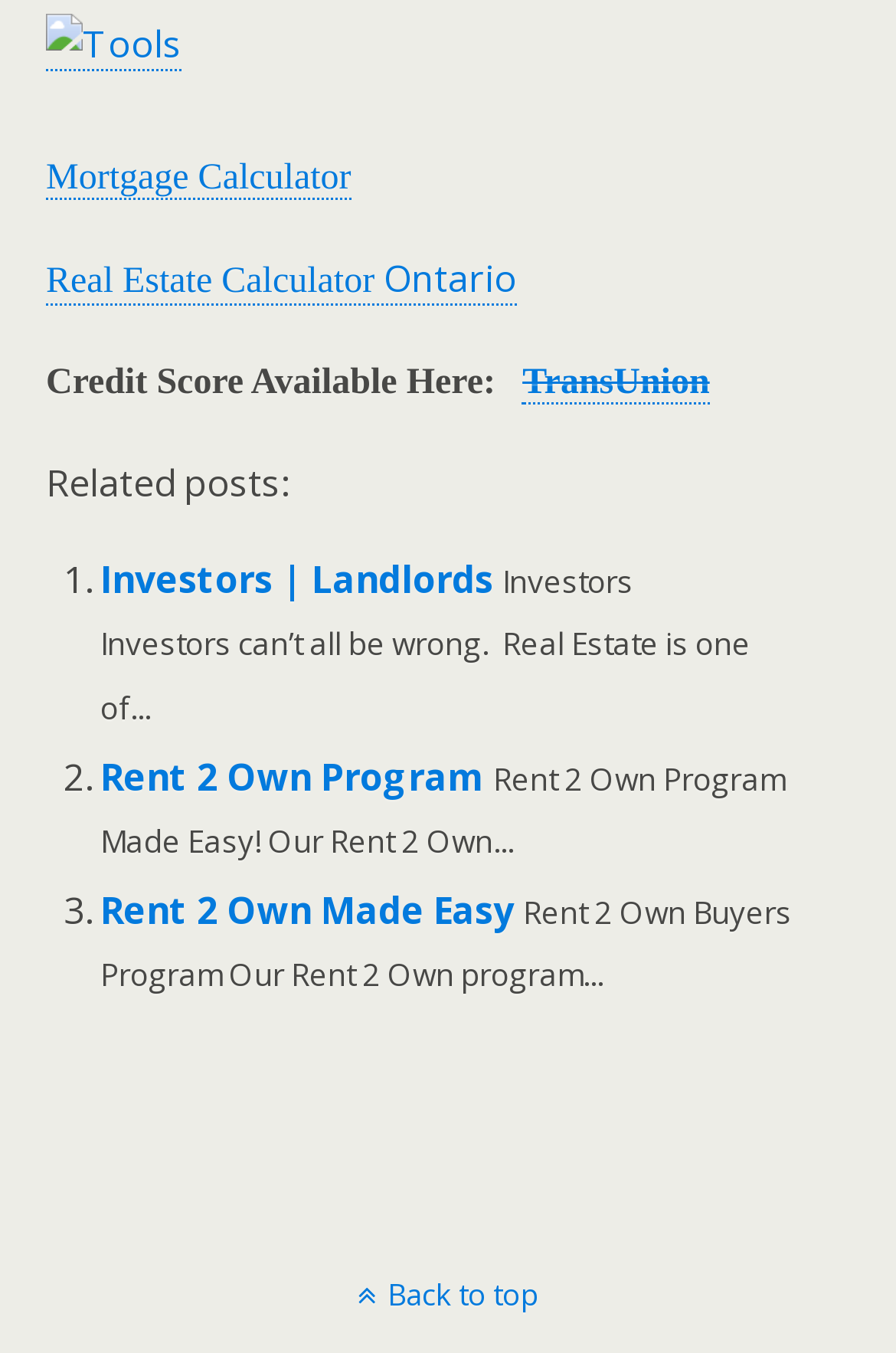Please give the bounding box coordinates of the area that should be clicked to fulfill the following instruction: "Read about Investors | Landlords". The coordinates should be in the format of four float numbers from 0 to 1, i.e., [left, top, right, bottom].

[0.112, 0.409, 0.551, 0.447]